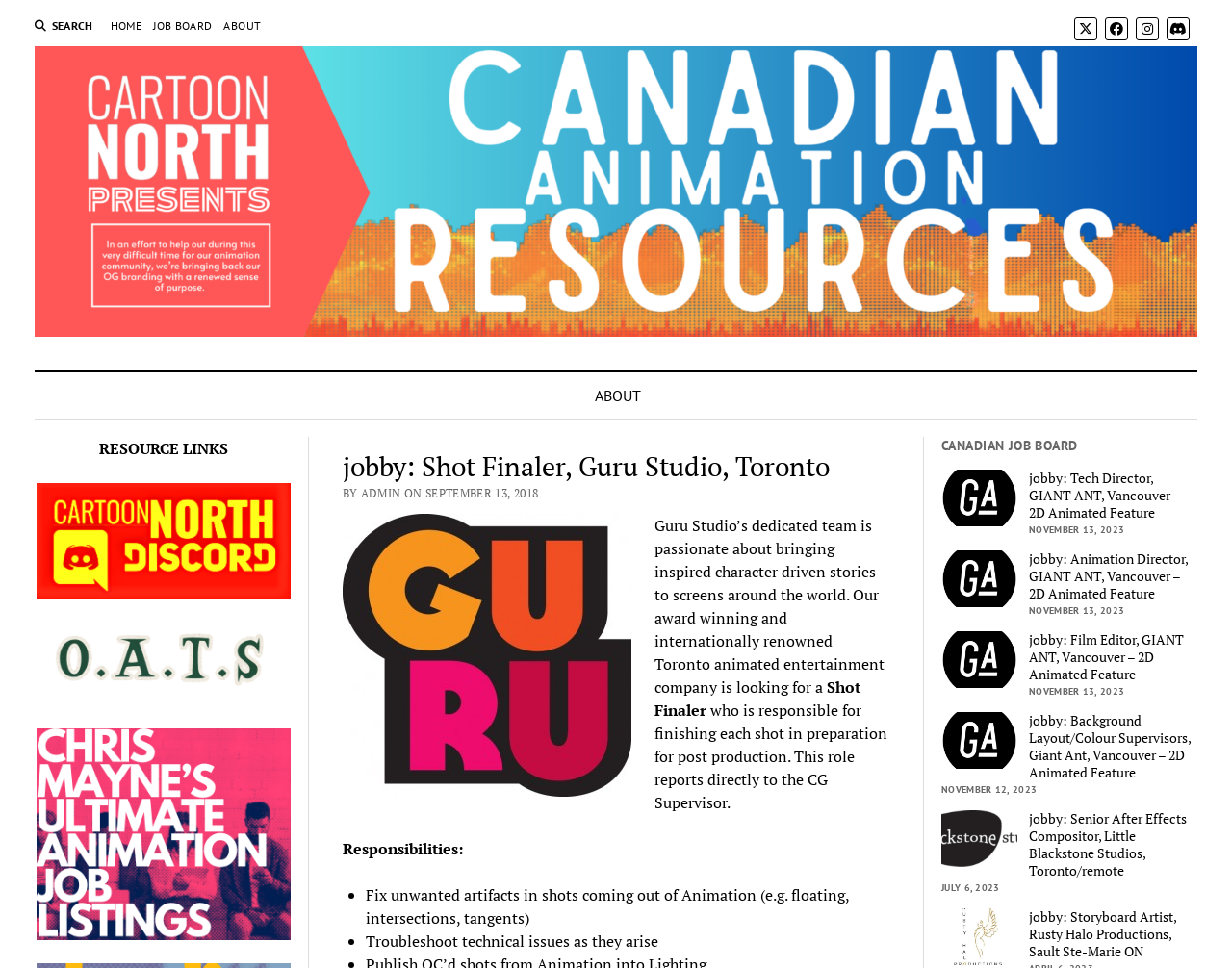Explain in detail what you observe on this webpage.

This webpage appears to be a job posting website, specifically focused on the animation industry. At the top of the page, there is a search button and a navigation menu with links to "HOME", "JOB BOARD", "ABOUT", and social media icons for Twitter, Facebook, Instagram, and Discord.

Below the navigation menu, there is a large banner with the text "CARTOON NORTH" and an image. This banner takes up most of the width of the page.

On the left side of the page, there is a section with the heading "RESOURCE LINKS" and several links to unknown resources. Below this section, there is a job posting with the title "jobby: Shot Finaler, Guru Studio, Toronto" and a description of the job responsibilities. The job posting includes several paragraphs of text, a list of responsibilities, and the date "SEPTEMBER 13, 2018".

On the right side of the page, there is a section with the heading "CANADIAN JOB BOARD" and several job postings from different companies, including GIANT ANT and Little Blackstone Studios. Each job posting includes a title, a brief description, and a date. The dates range from JULY 6, 2023, to NOVEMBER 13, 2023.